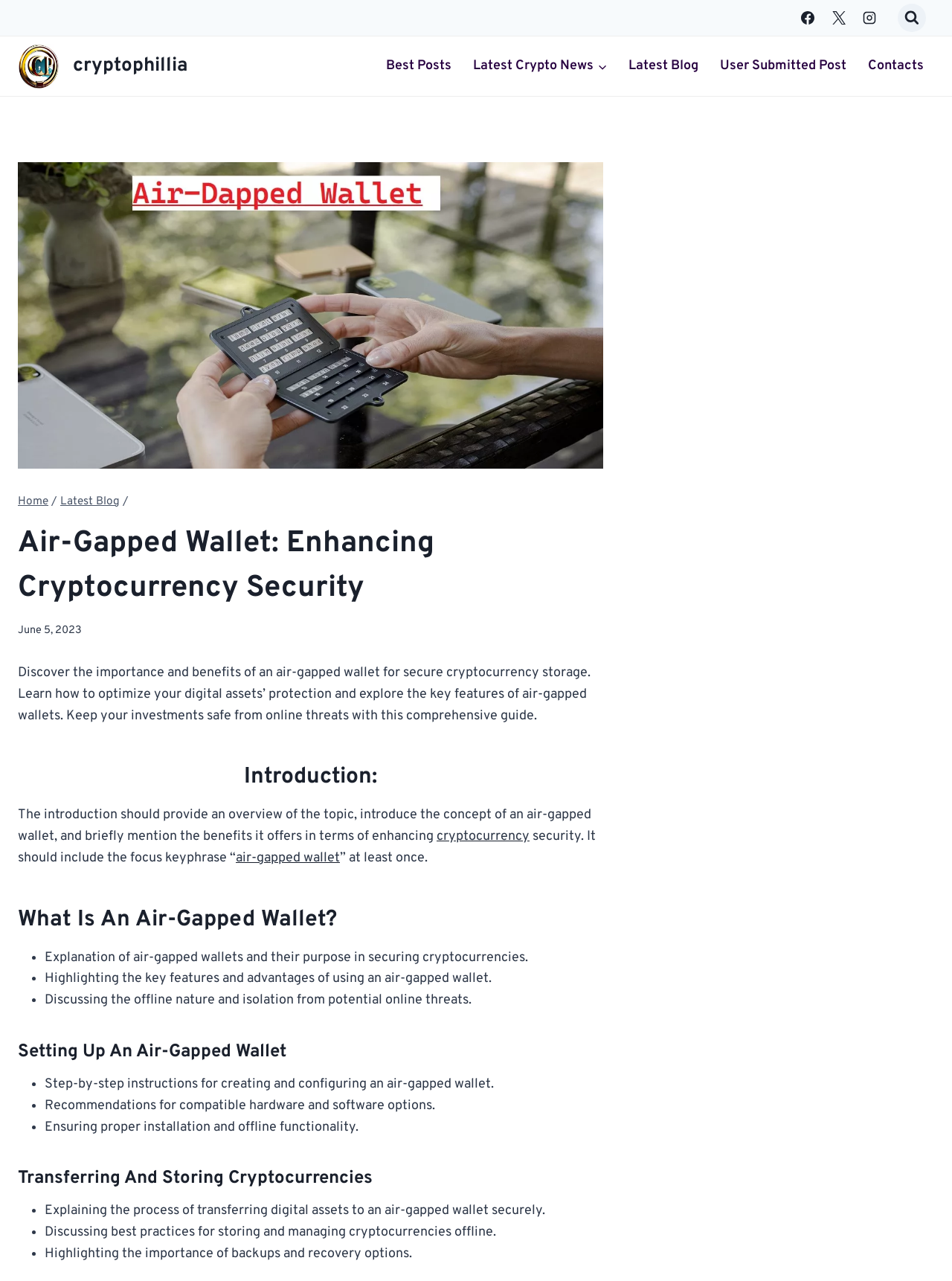Please determine the bounding box coordinates of the element's region to click in order to carry out the following instruction: "Scroll to the top of the page". The coordinates should be four float numbers between 0 and 1, i.e., [left, top, right, bottom].

[0.96, 0.714, 0.977, 0.726]